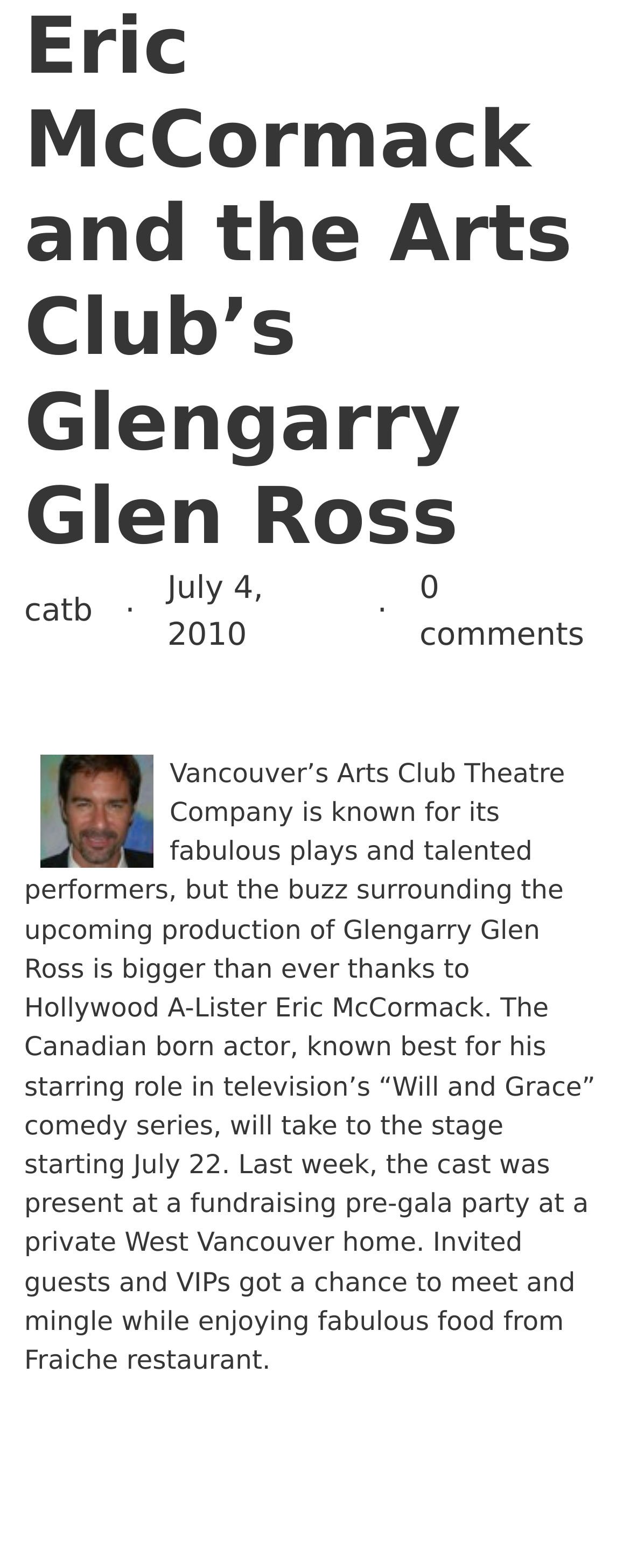Please provide a detailed answer to the question below by examining the image:
When is the cast of Glengarry Glen Ross taking to the stage?

The webpage content mentions that 'Hollywood A-Lister Eric McCormack will take to the stage starting July 22', indicating that the cast of Glengarry Glen Ross is taking to the stage on July 22.